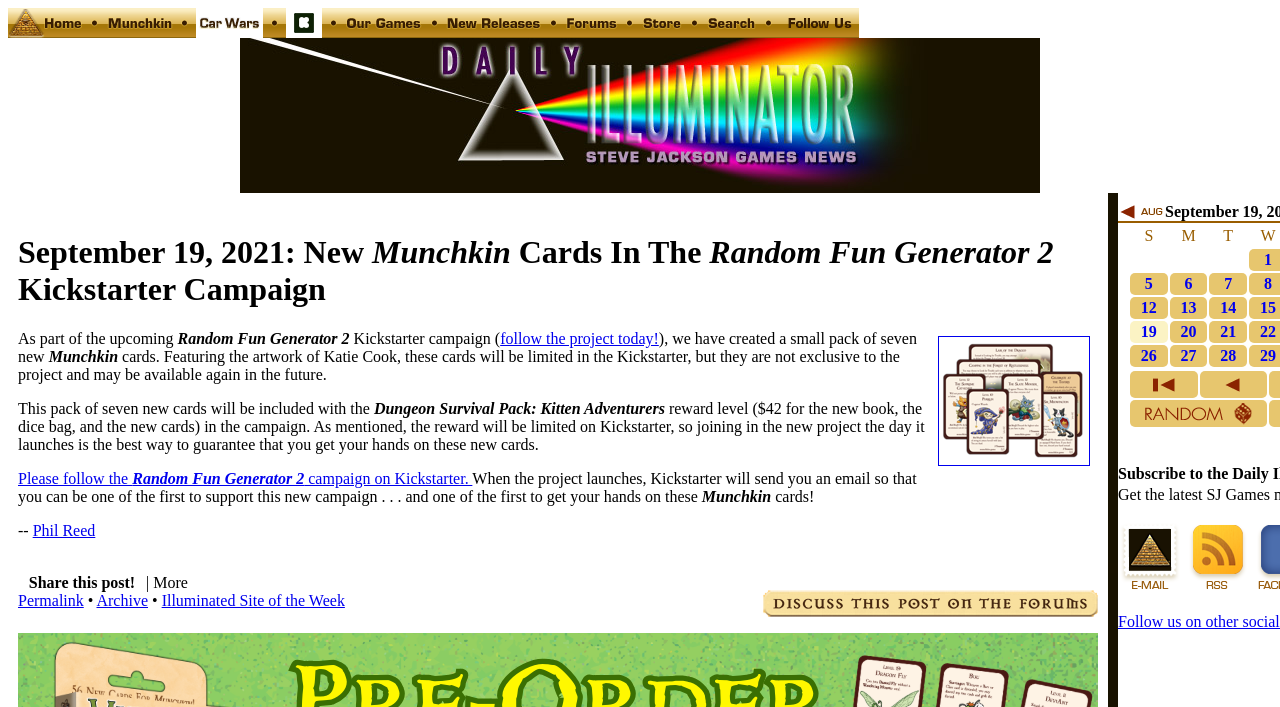Determine the bounding box coordinates for the UI element with the following description: "Illuminated Site of the Week". The coordinates should be four float numbers between 0 and 1, represented as [left, top, right, bottom].

[0.126, 0.837, 0.269, 0.861]